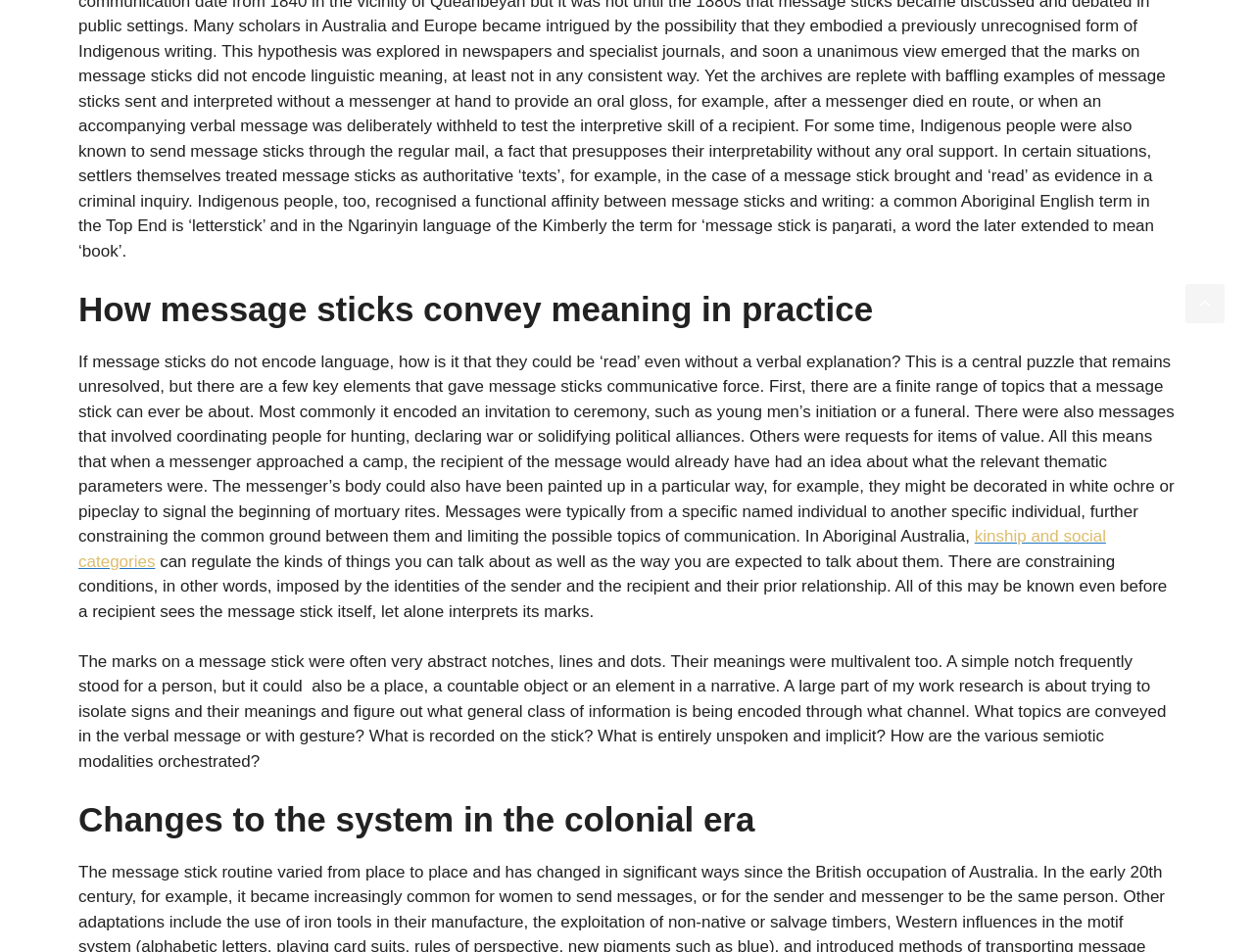Observe the image and answer the following question in detail: What is the author's research focus?

The text states that the author's research is focused on trying to isolate signs and their meanings, and figure out what general class of information is being encoded through what channel, such as verbal message, gesture, or marks on the stick.